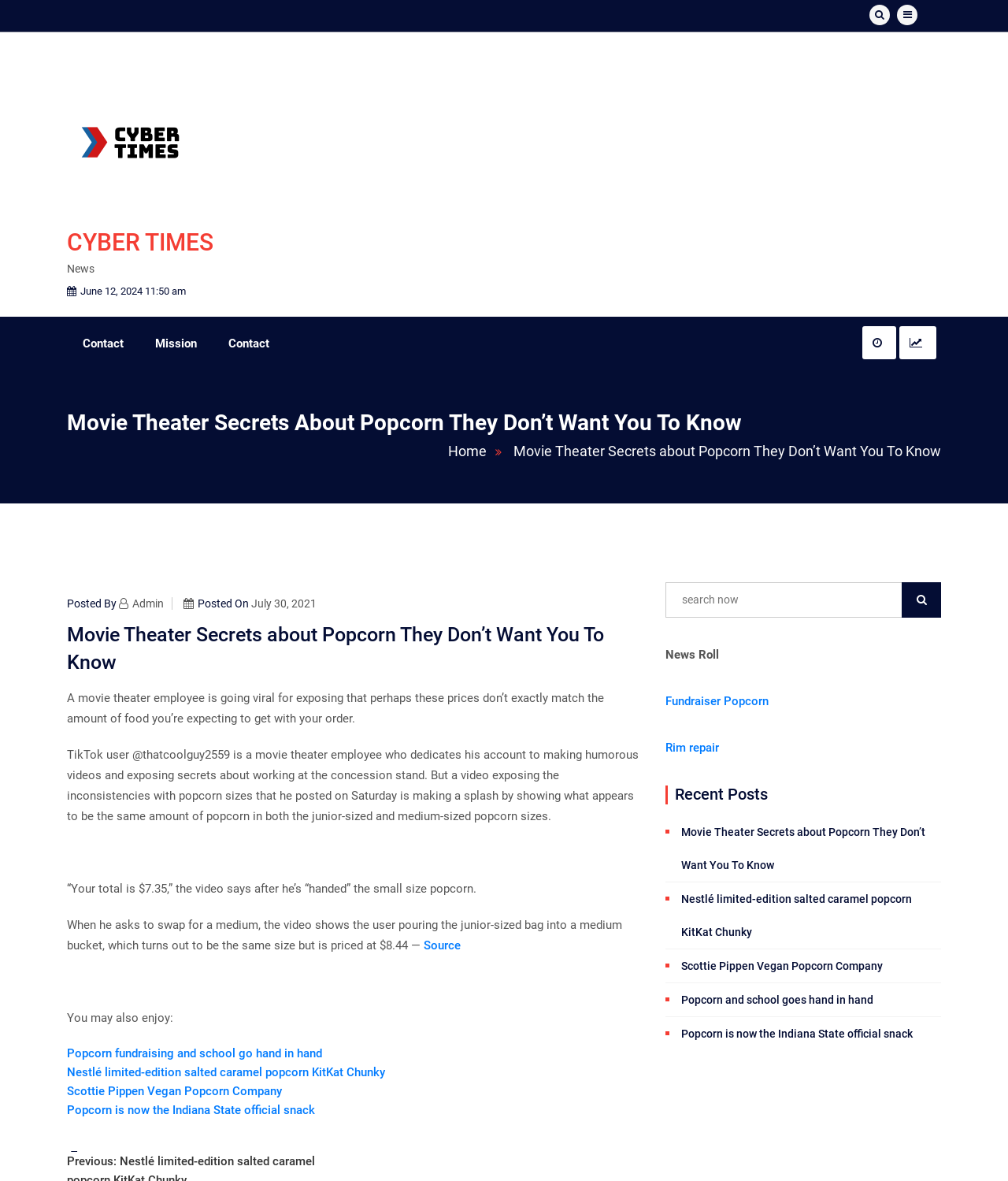Identify the bounding box coordinates of the specific part of the webpage to click to complete this instruction: "Read the article 'Movie Theater Secrets about Popcorn They Don’t Want You To Know'".

[0.509, 0.375, 0.934, 0.389]